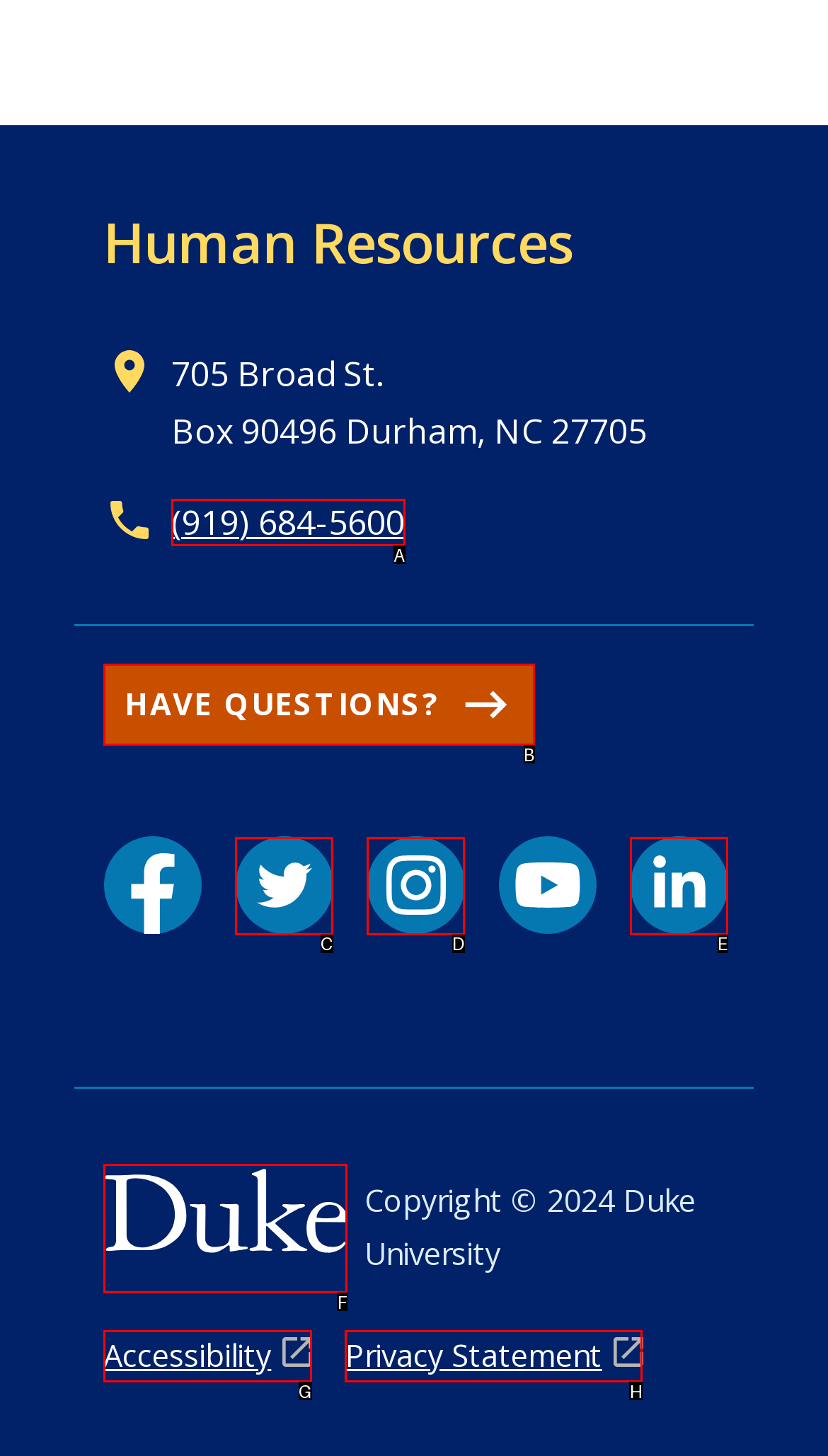Which option aligns with the description: Accessibility? Respond by selecting the correct letter.

G